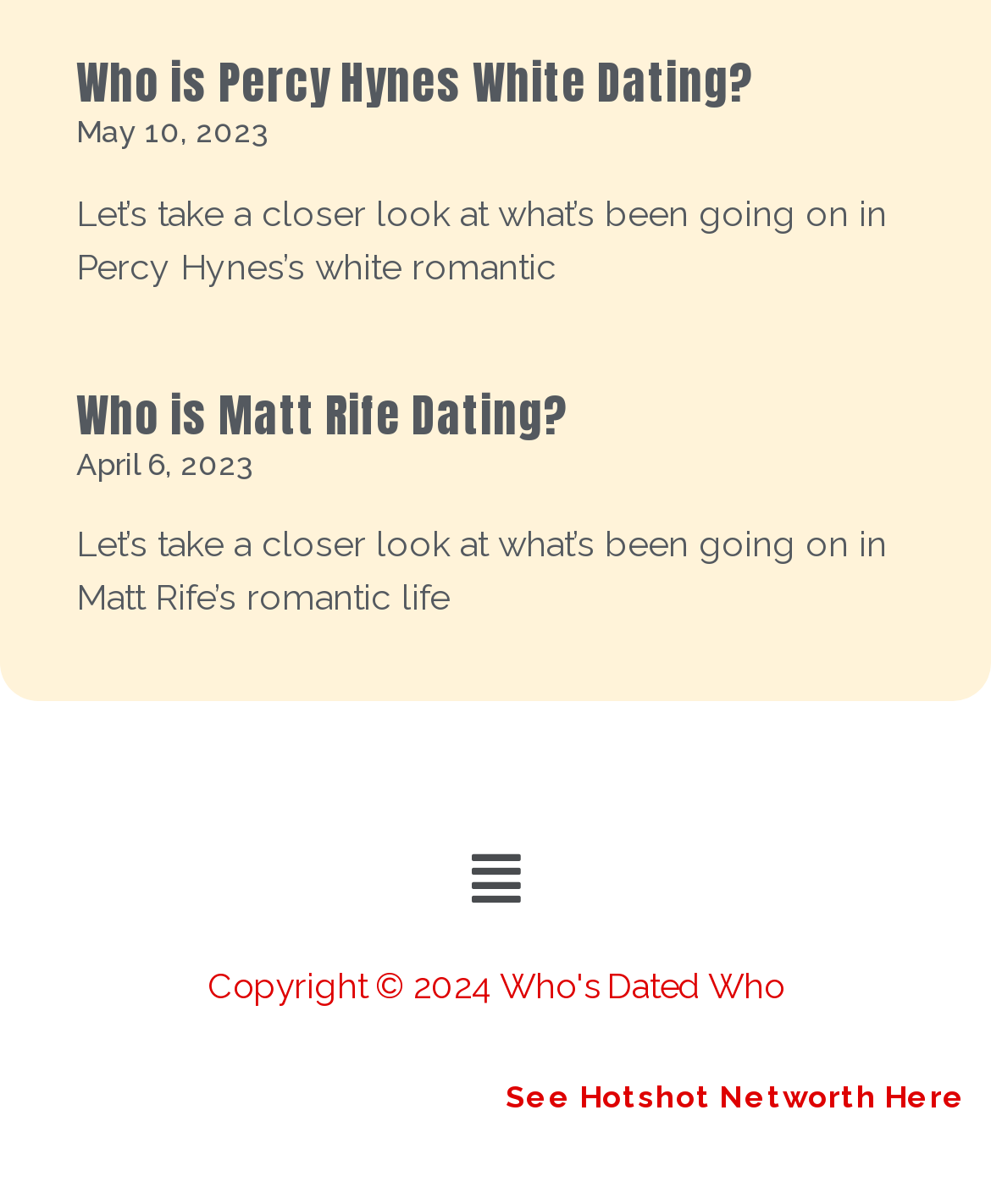Identify and provide the bounding box for the element described by: "Menu".

[0.456, 0.69, 0.544, 0.771]